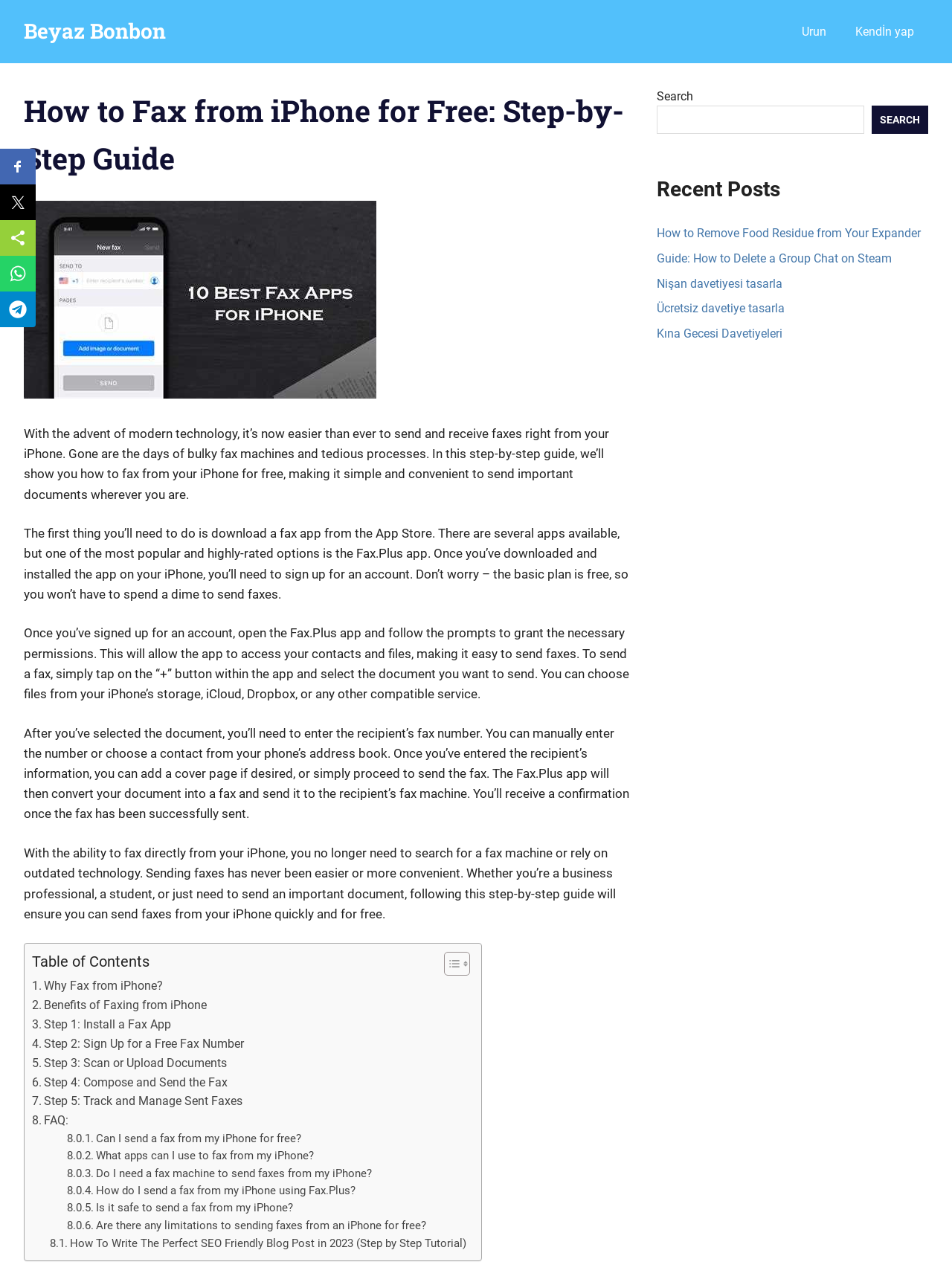Please locate the bounding box coordinates of the element that should be clicked to achieve the given instruction: "Search for something in the search box".

[0.69, 0.083, 0.908, 0.104]